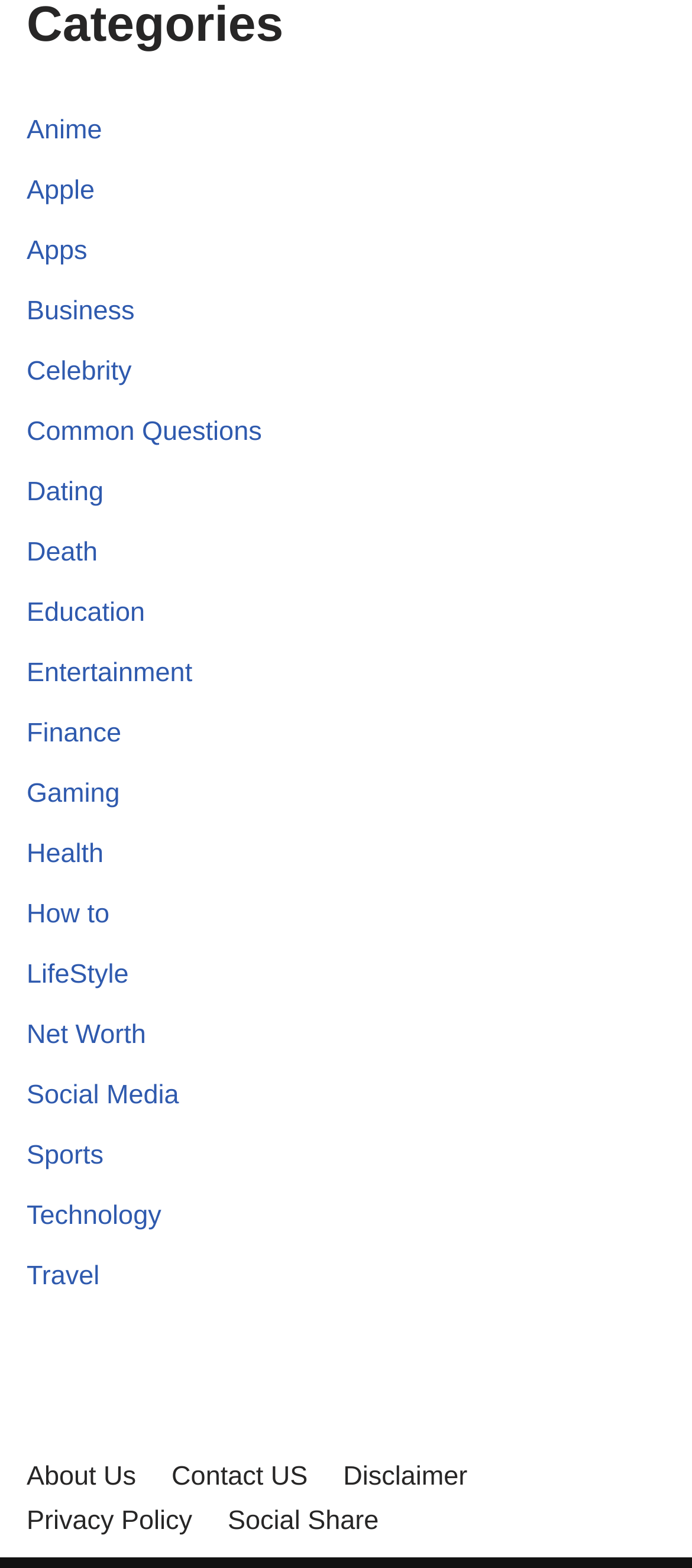Please indicate the bounding box coordinates of the element's region to be clicked to achieve the instruction: "Go to Education". Provide the coordinates as four float numbers between 0 and 1, i.e., [left, top, right, bottom].

[0.038, 0.382, 0.21, 0.401]